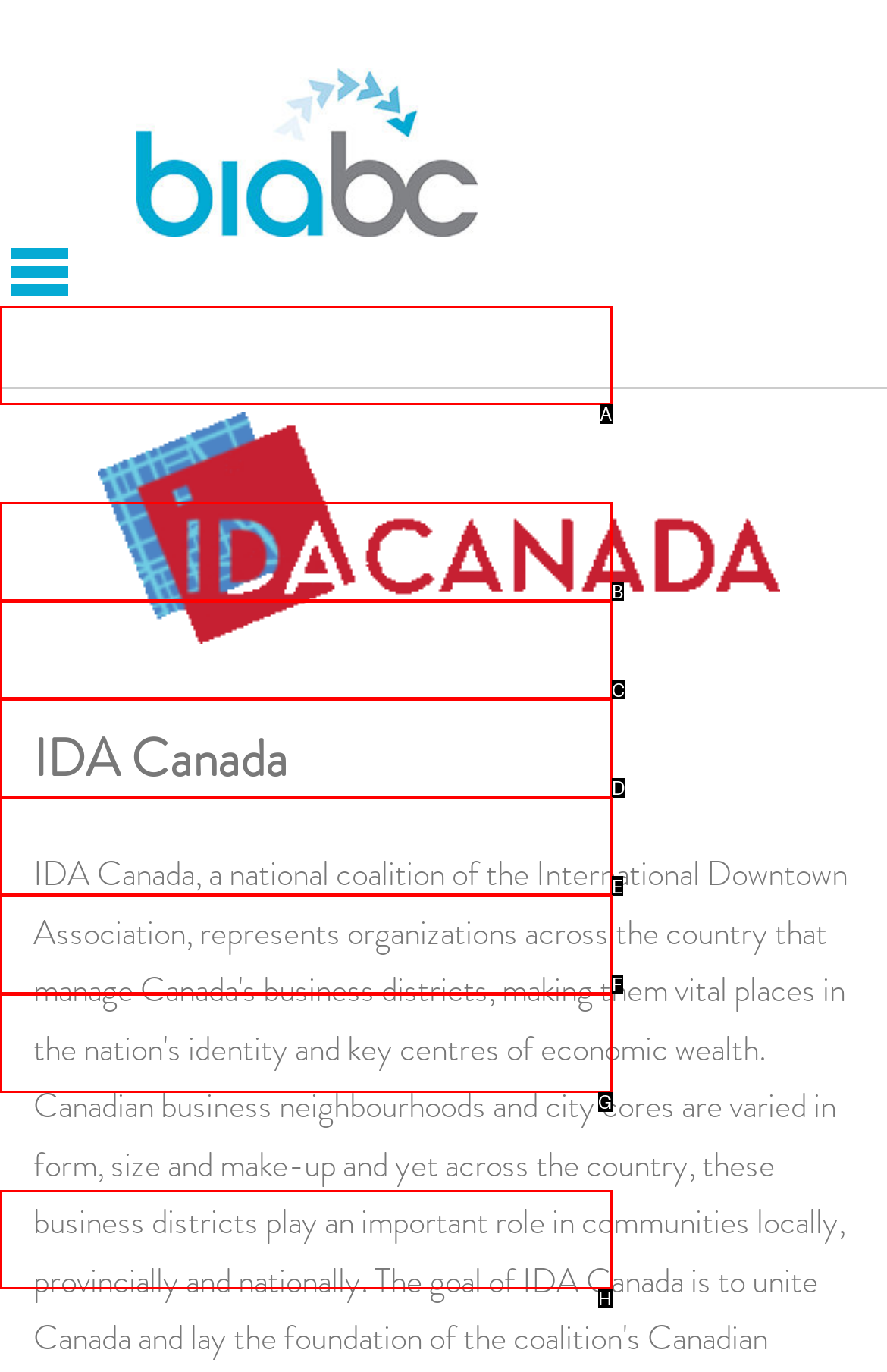Find the HTML element that matches the description: BIABC Board. Answer using the letter of the best match from the available choices.

C